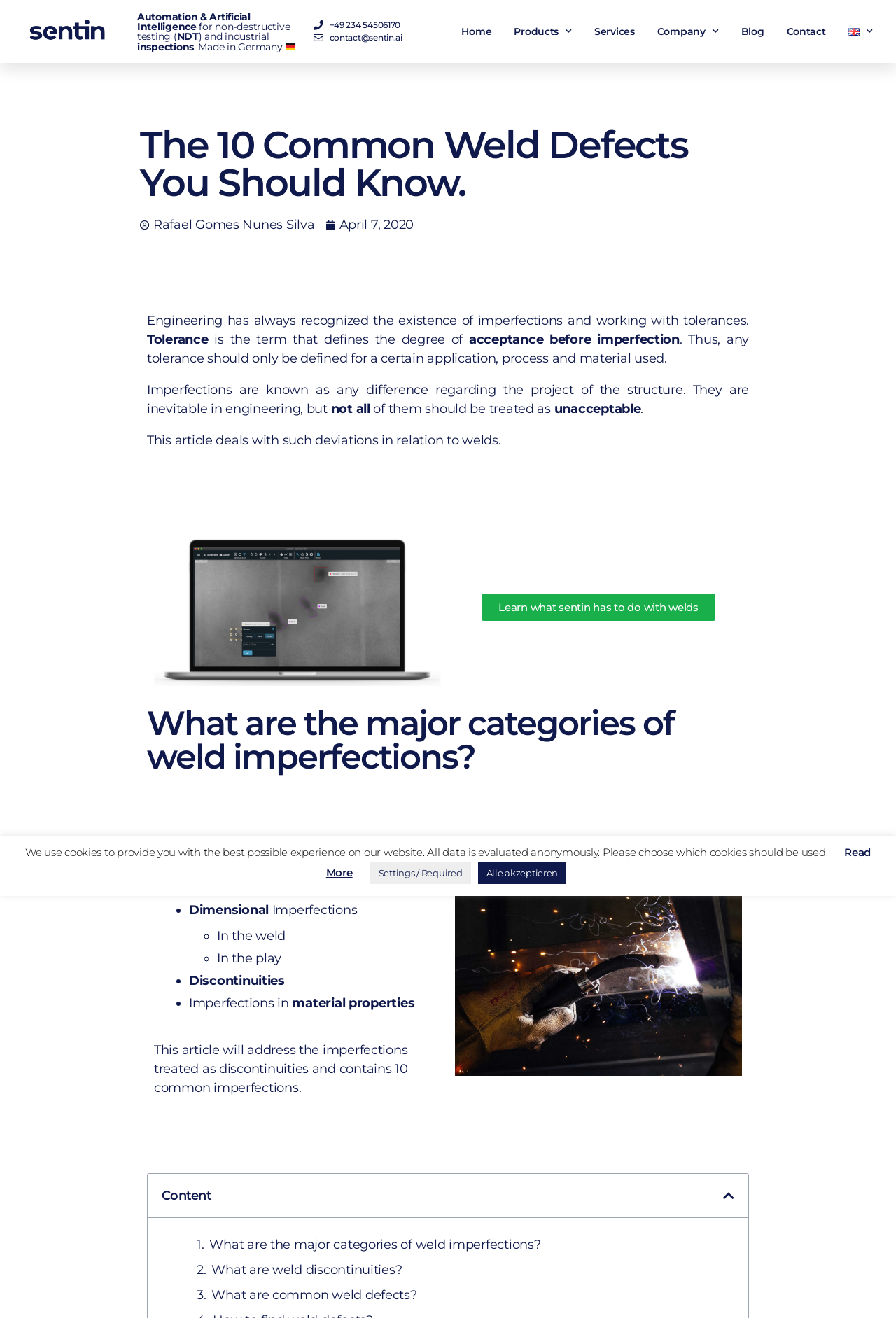Find the bounding box coordinates of the area to click in order to follow the instruction: "Click the 'Read More' link".

[0.364, 0.642, 0.972, 0.667]